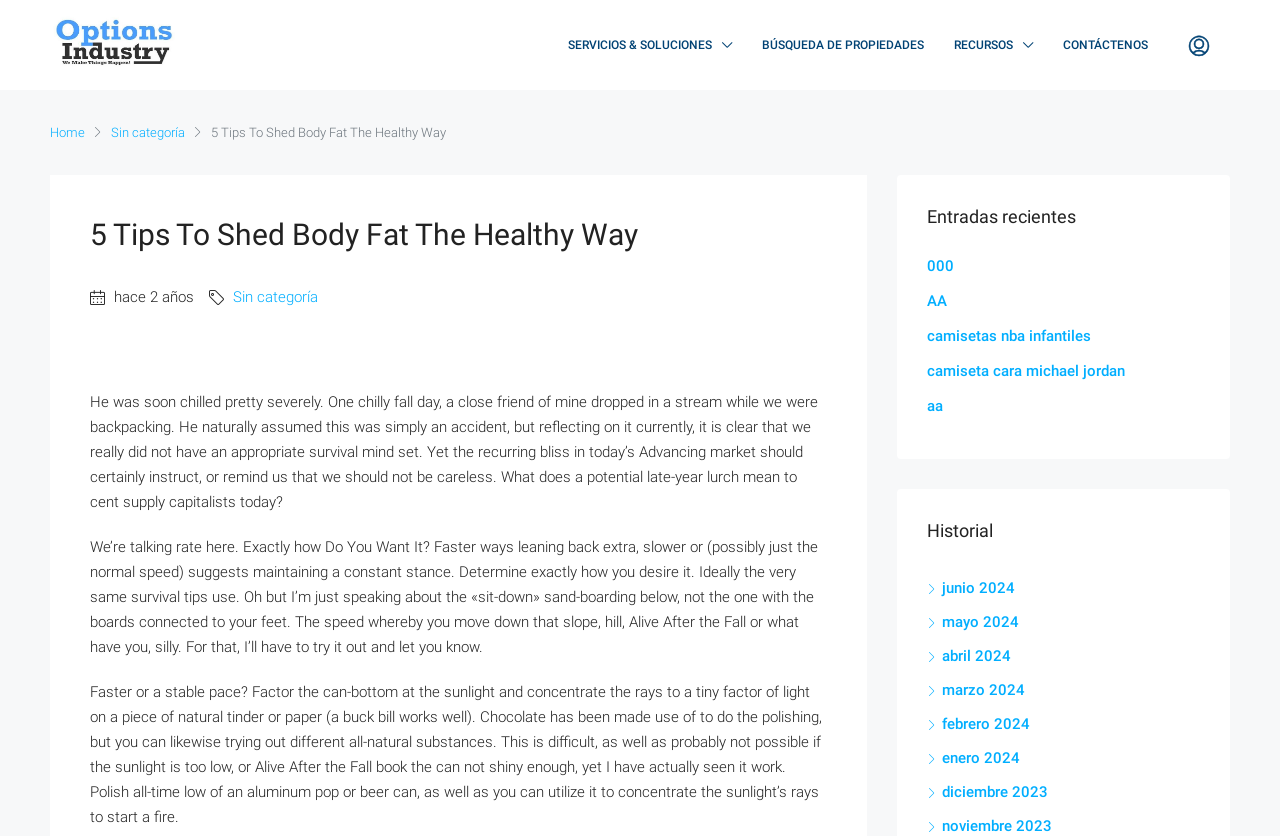Locate the bounding box coordinates of the clickable part needed for the task: "Go to Servicios & Soluciones page".

[0.432, 0.0, 0.584, 0.108]